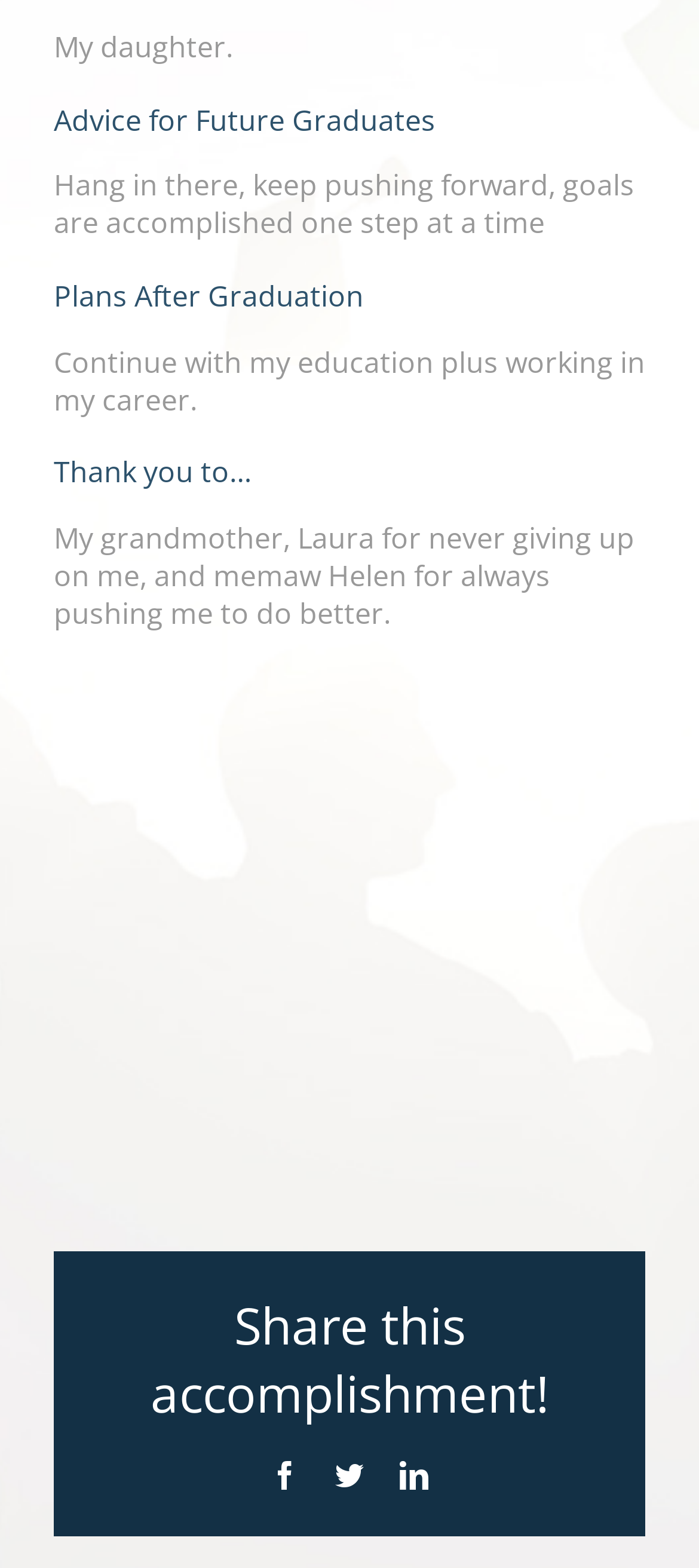What is the author planning to do after graduation?
Based on the visual content, answer with a single word or a brief phrase.

Continue education and work